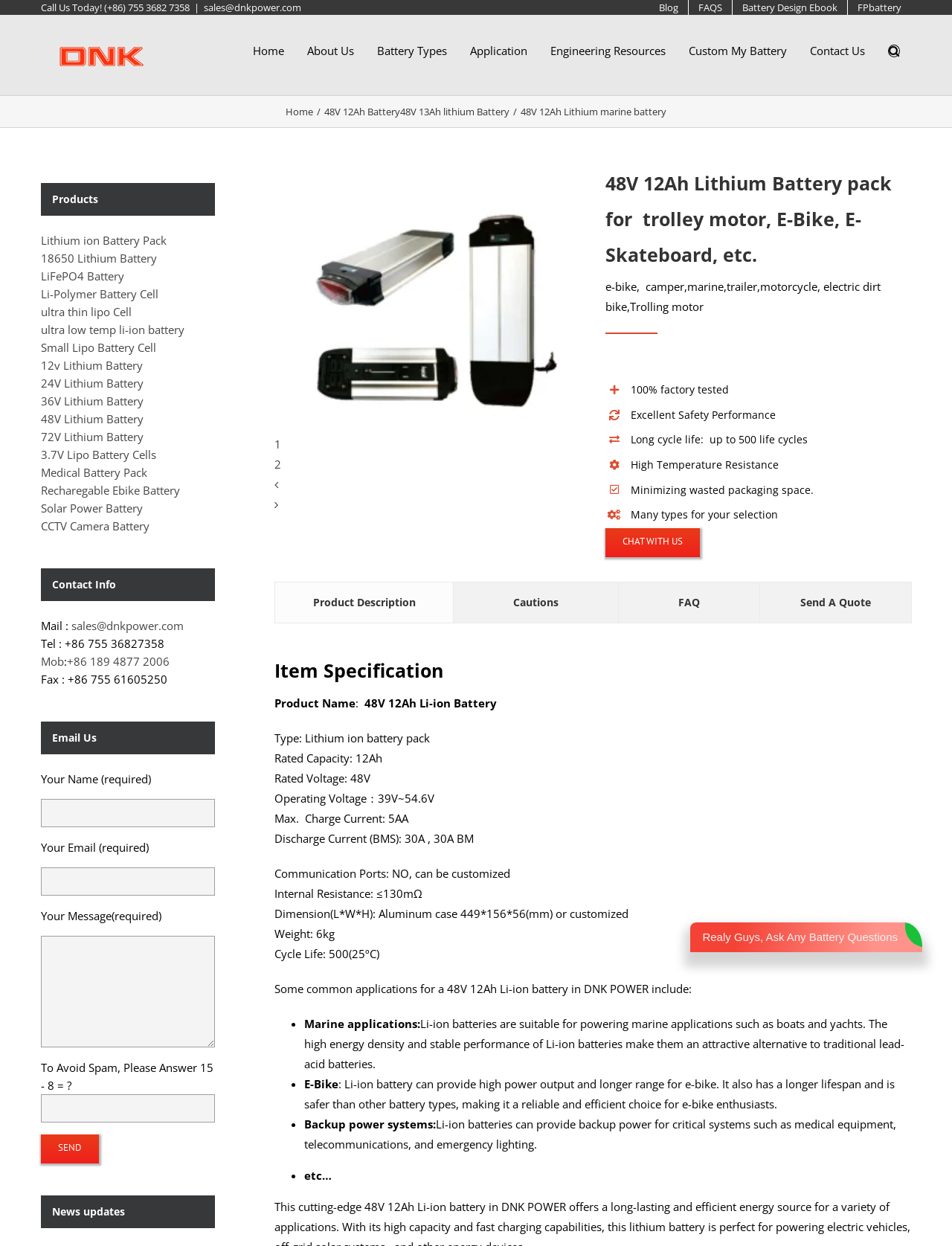What are some common applications of the 48V 12Ah Li-ion battery?
Can you provide an in-depth and detailed response to the question?

I found the common applications by looking at the product description section, where it lists some examples of uses for the battery, including marine applications, e-bikes, and backup power systems.